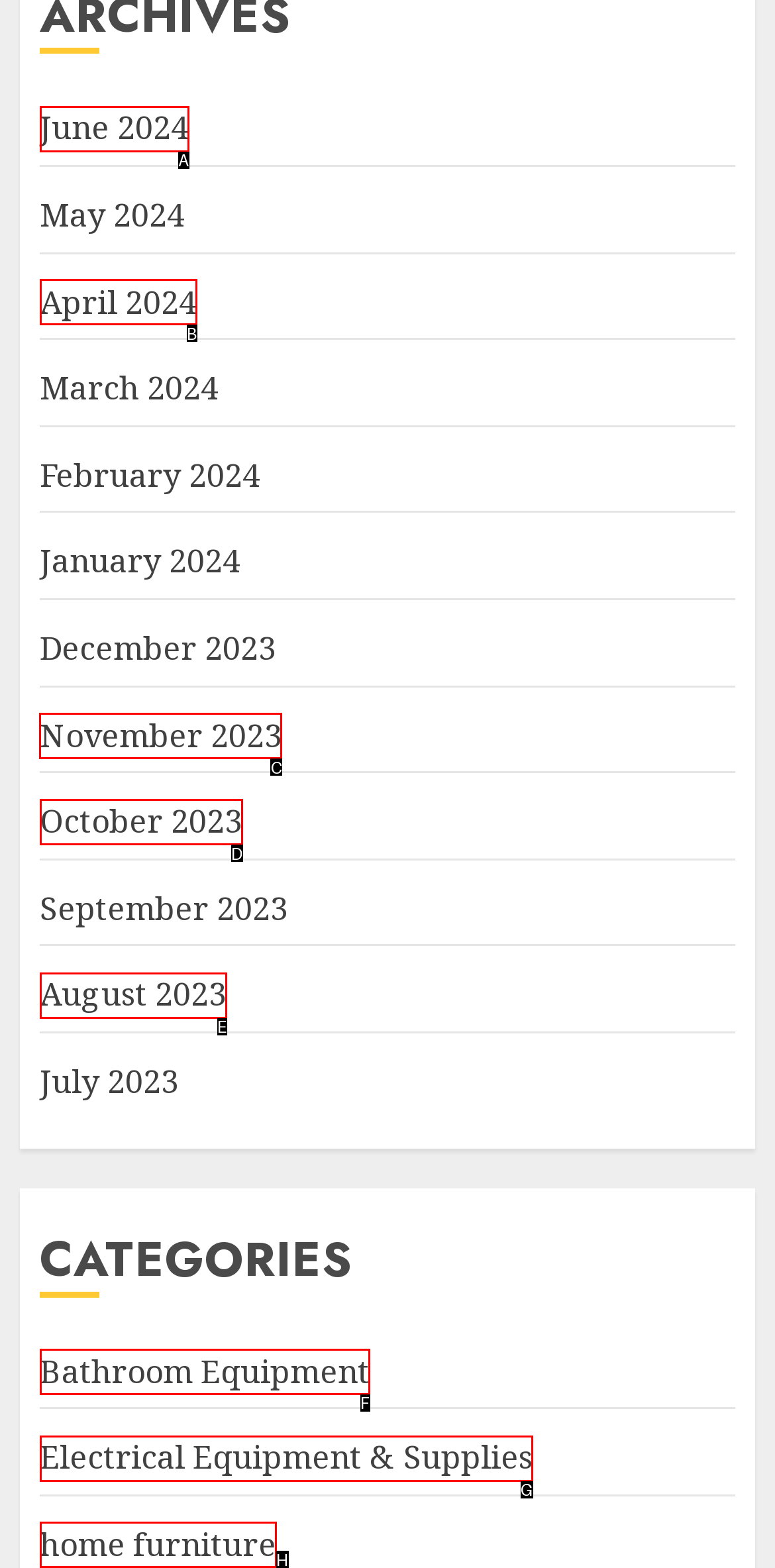To achieve the task: check November 2023, indicate the letter of the correct choice from the provided options.

C